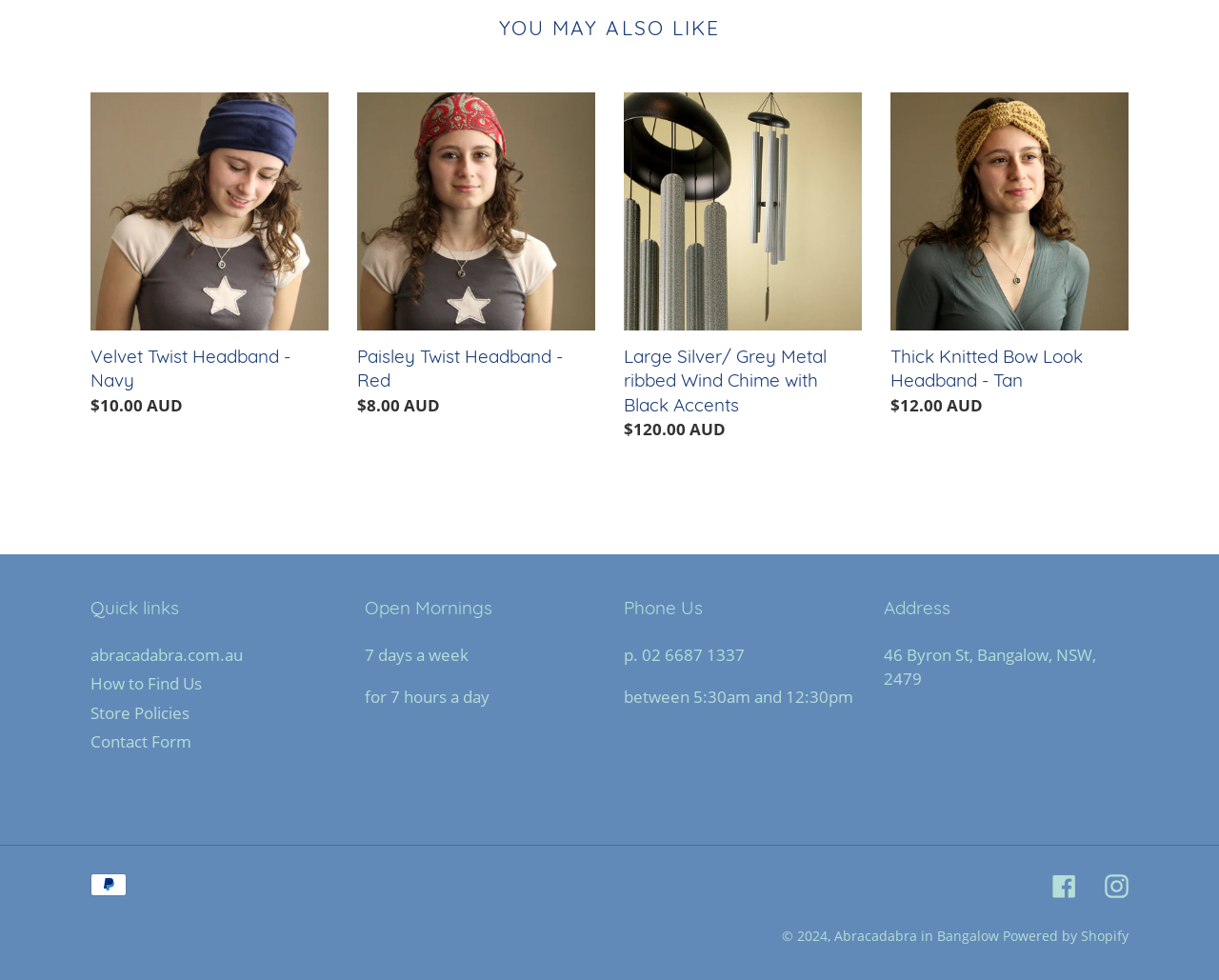Please study the image and answer the question comprehensively:
What is the phone number of the store?

I found the answer by looking at the static text 'Phone Us' and the subsequent text 'p. 02 6687 1337'. This is the phone number of the store.